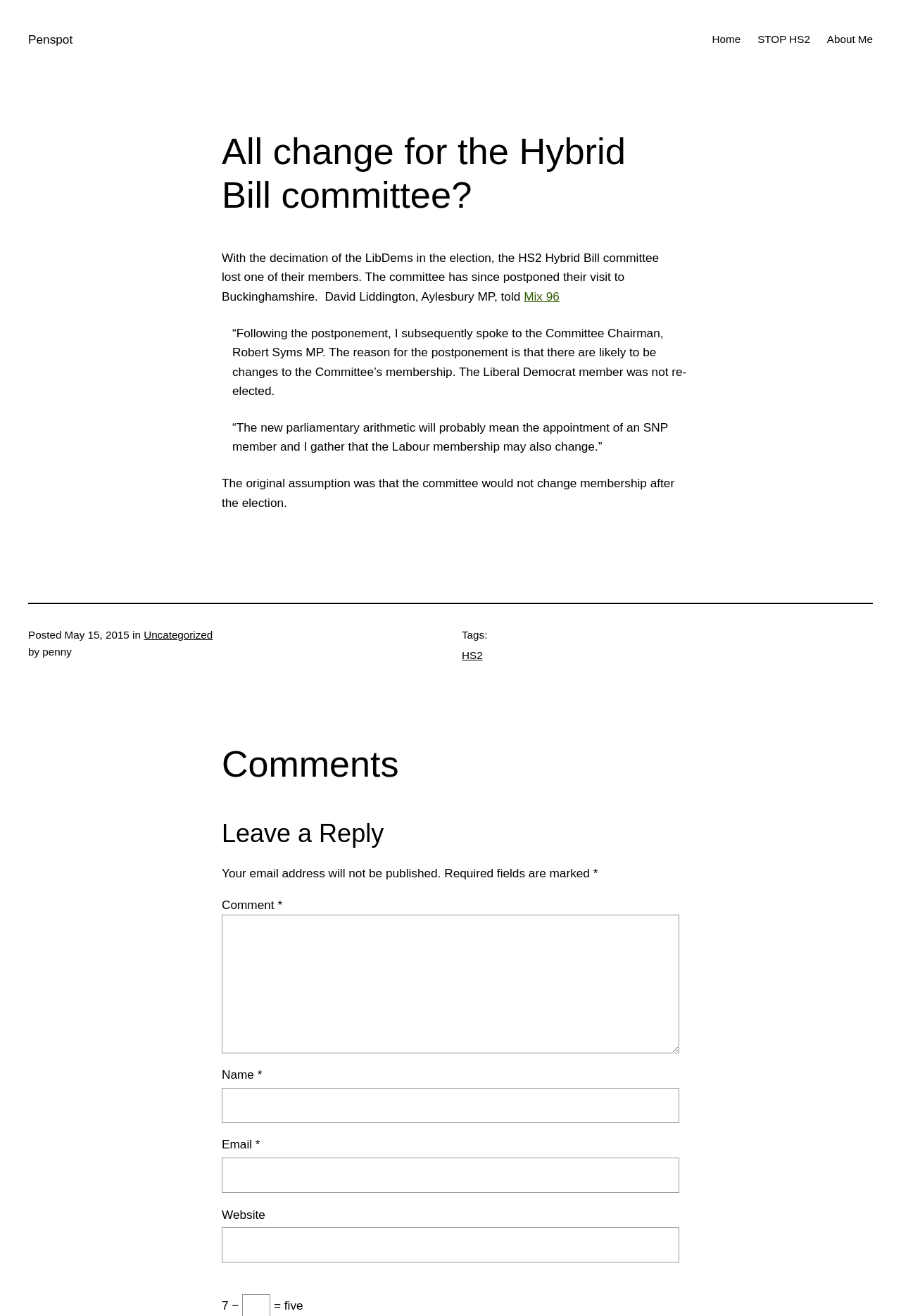Please identify the coordinates of the bounding box for the clickable region that will accomplish this instruction: "Click on the 'Home' link".

[0.79, 0.023, 0.822, 0.036]